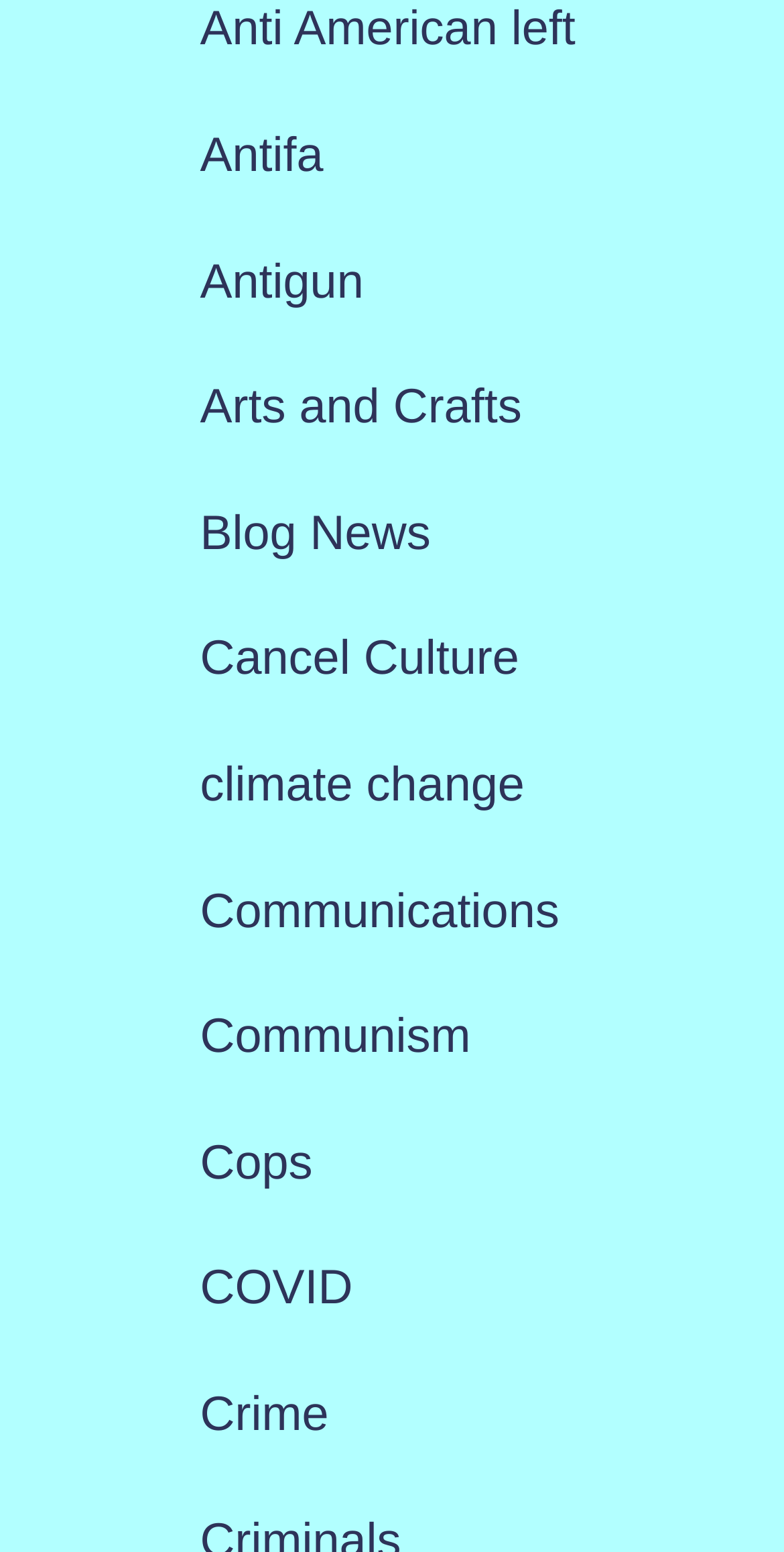Locate the UI element described by Arts and Crafts in the provided webpage screenshot. Return the bounding box coordinates in the format (top-left x, top-left y, bottom-right x, bottom-right y), ensuring all values are between 0 and 1.

[0.255, 0.245, 0.666, 0.28]